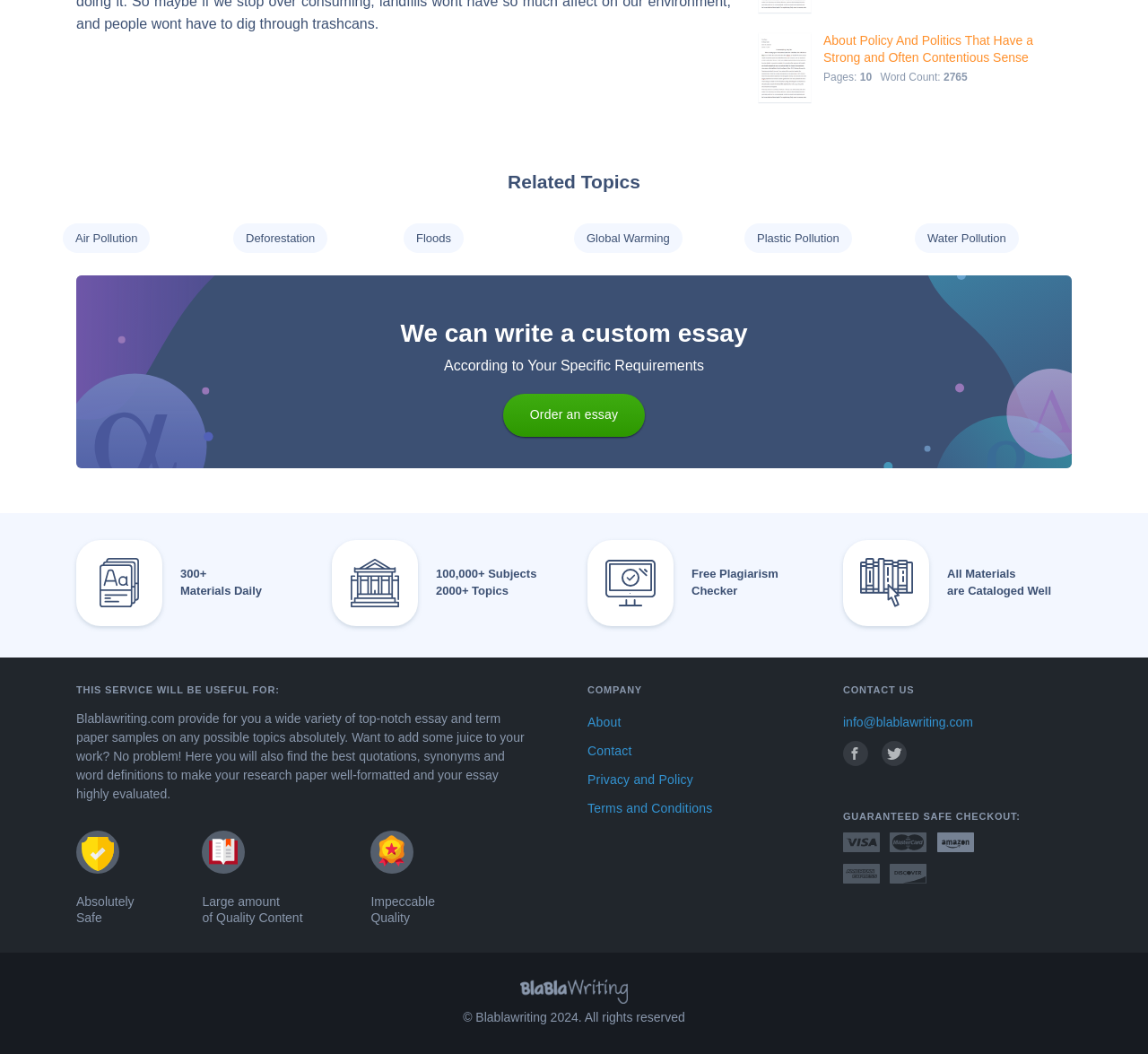Provide the bounding box coordinates of the HTML element this sentence describes: "Privacy and Policy". The bounding box coordinates consist of four float numbers between 0 and 1, i.e., [left, top, right, bottom].

[0.512, 0.728, 0.711, 0.753]